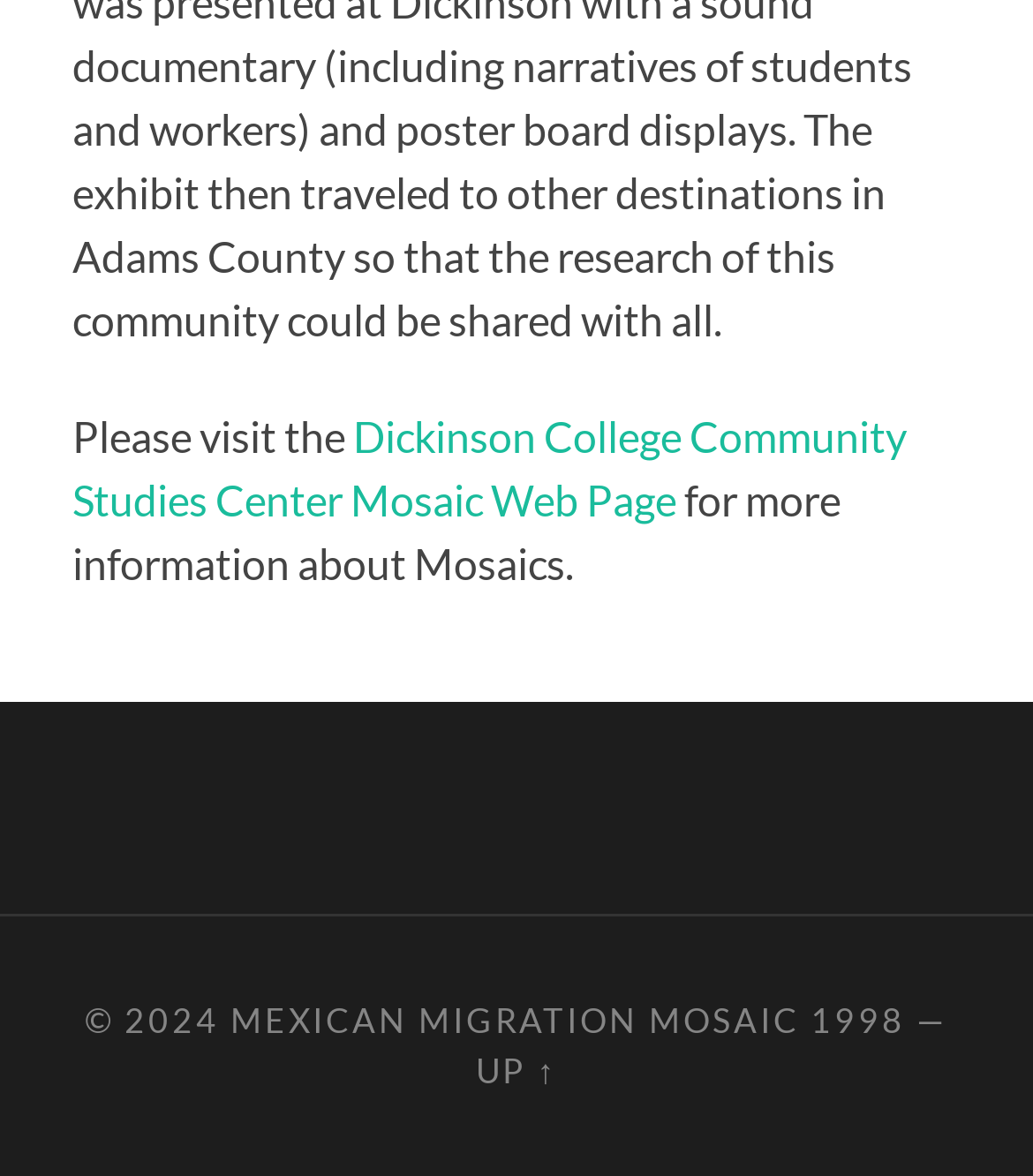Analyze the image and give a detailed response to the question:
What symbol is used to separate the copyright year and the link 'MEXICAN MIGRATION MOSAIC 1998'?

The symbol '—' is used to separate the copyright year '2024' and the link 'MEXICAN MIGRATION MOSAIC 1998' at the bottom of the webpage. This symbol serves as a separator between the two elements.